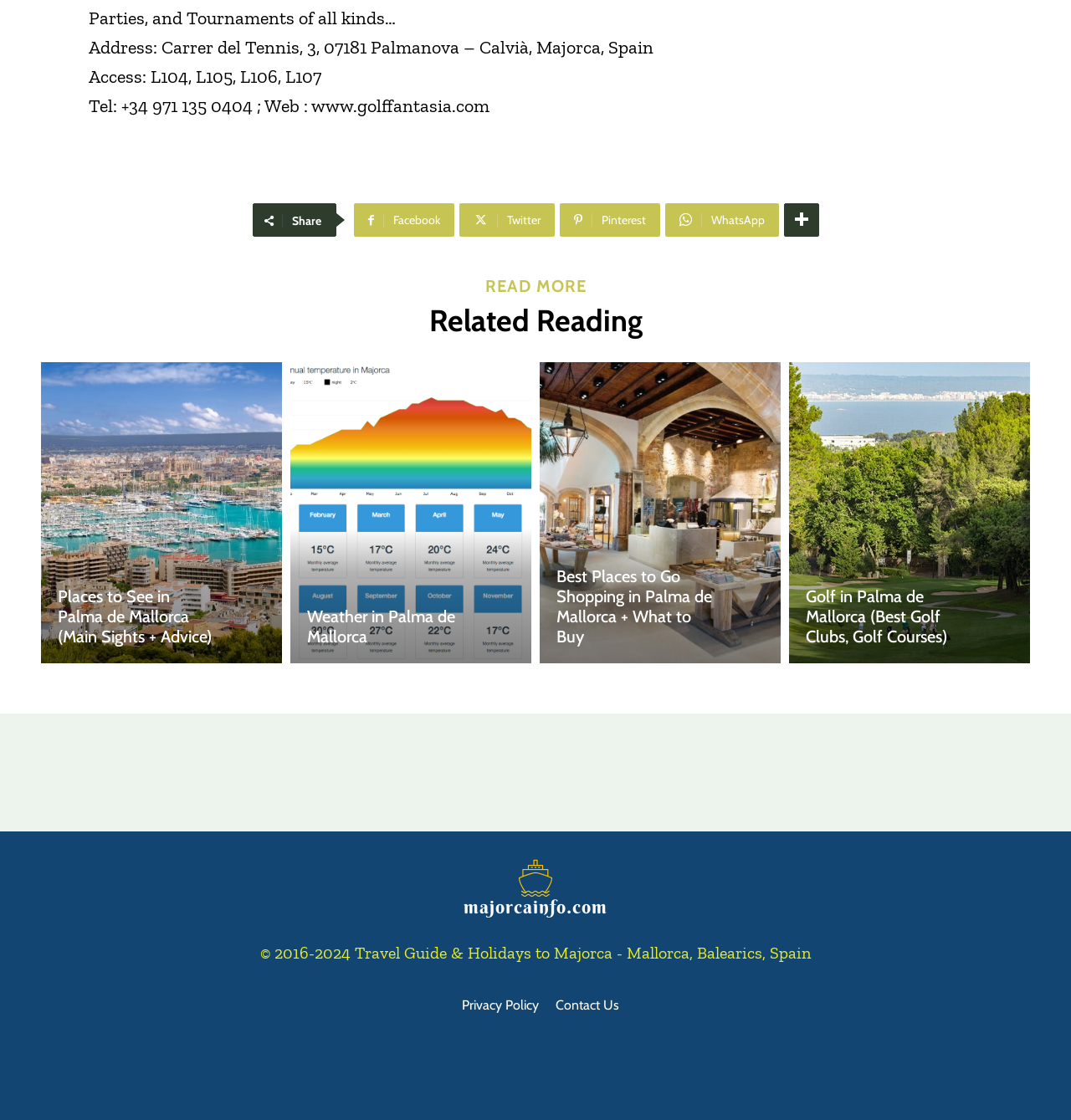Use the details in the image to answer the question thoroughly: 
What are the available options at the bottom of the page?

I found the available options by looking at the link elements at the bottom of the page, which are labeled as 'Privacy Policy' and 'Contact Us'.